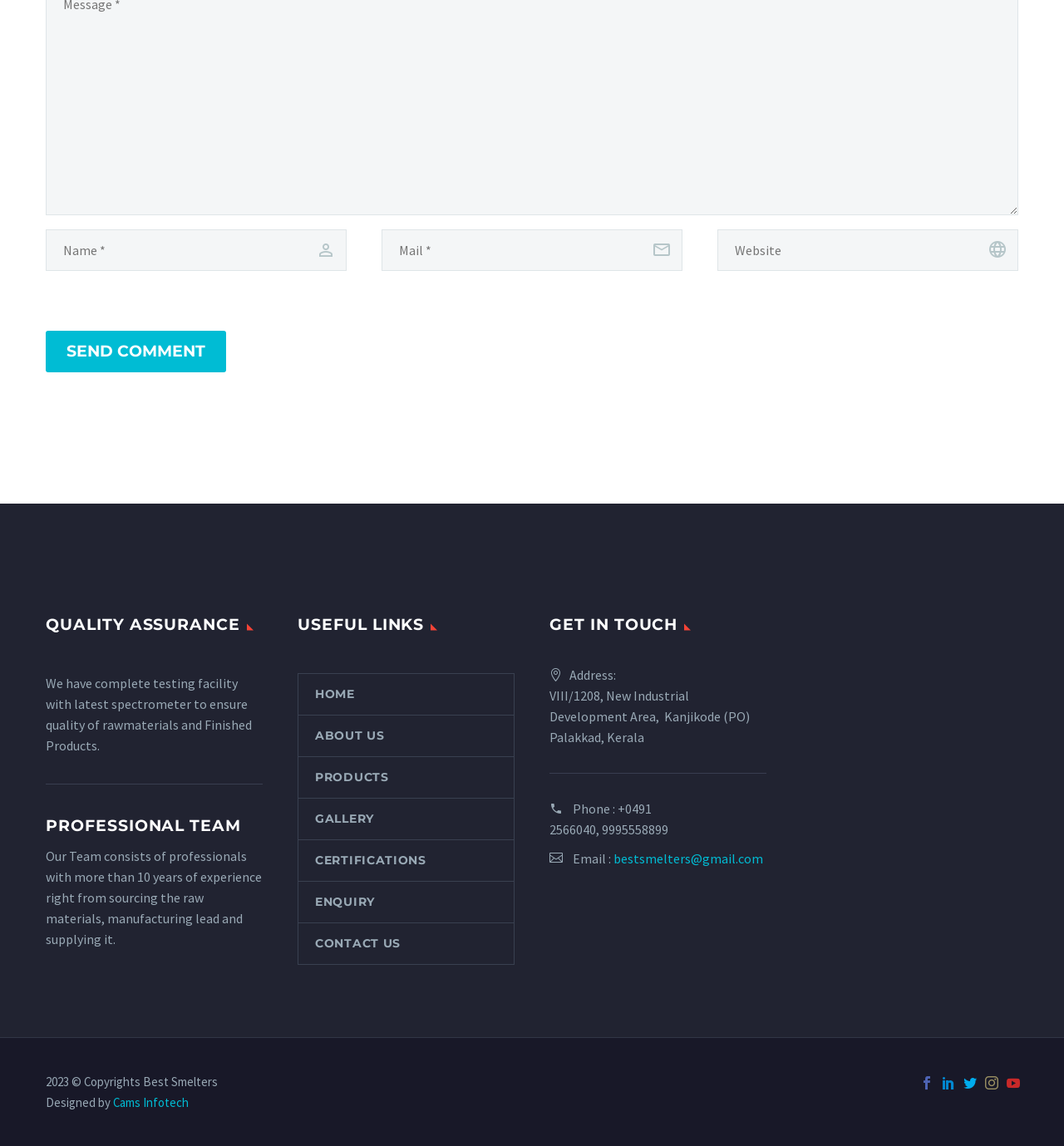Identify the bounding box coordinates of the element to click to follow this instruction: 'Visit the HOME page'. Ensure the coordinates are four float values between 0 and 1, provided as [left, top, right, bottom].

[0.28, 0.588, 0.483, 0.624]